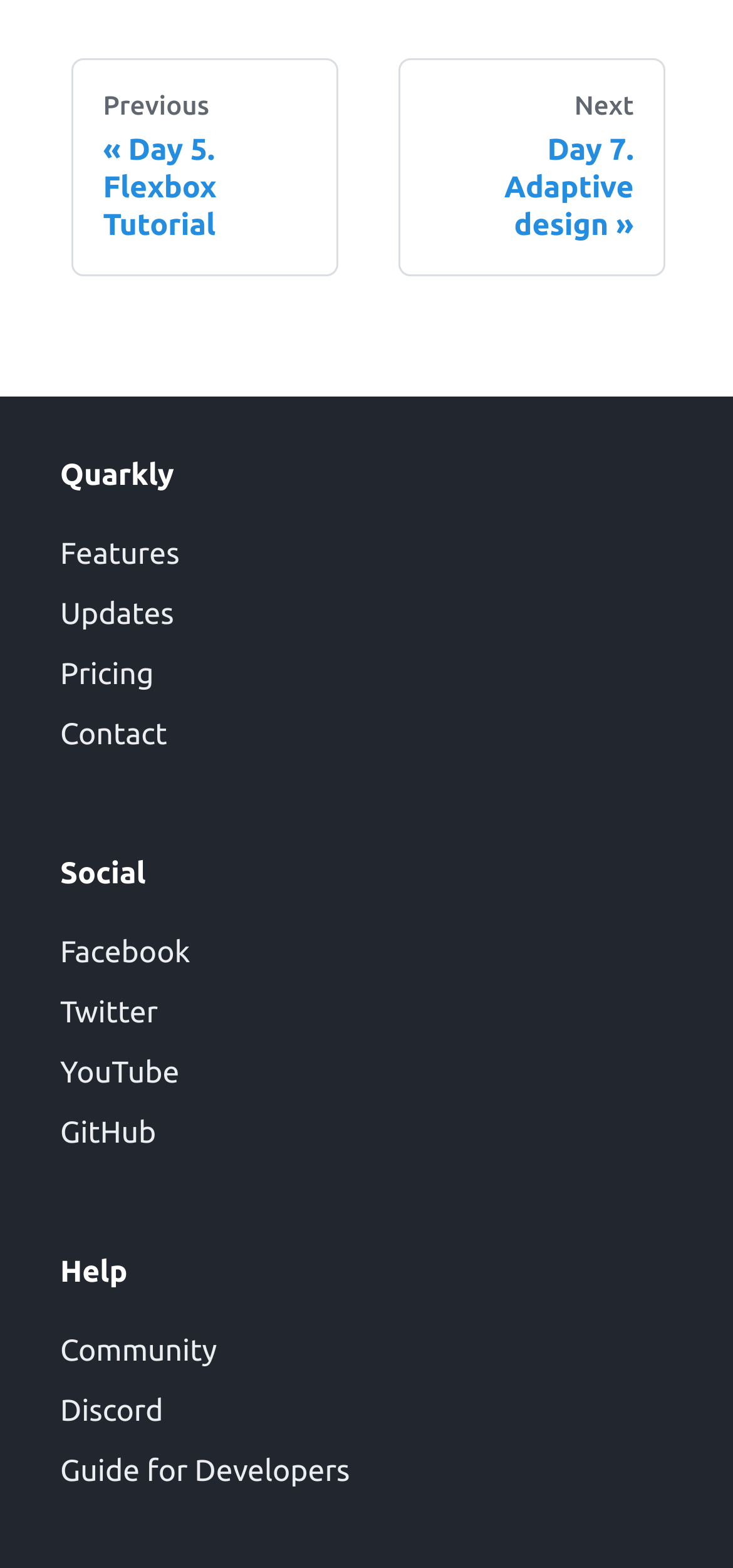Identify the bounding box coordinates of the area that should be clicked in order to complete the given instruction: "view features". The bounding box coordinates should be four float numbers between 0 and 1, i.e., [left, top, right, bottom].

[0.082, 0.334, 0.918, 0.372]